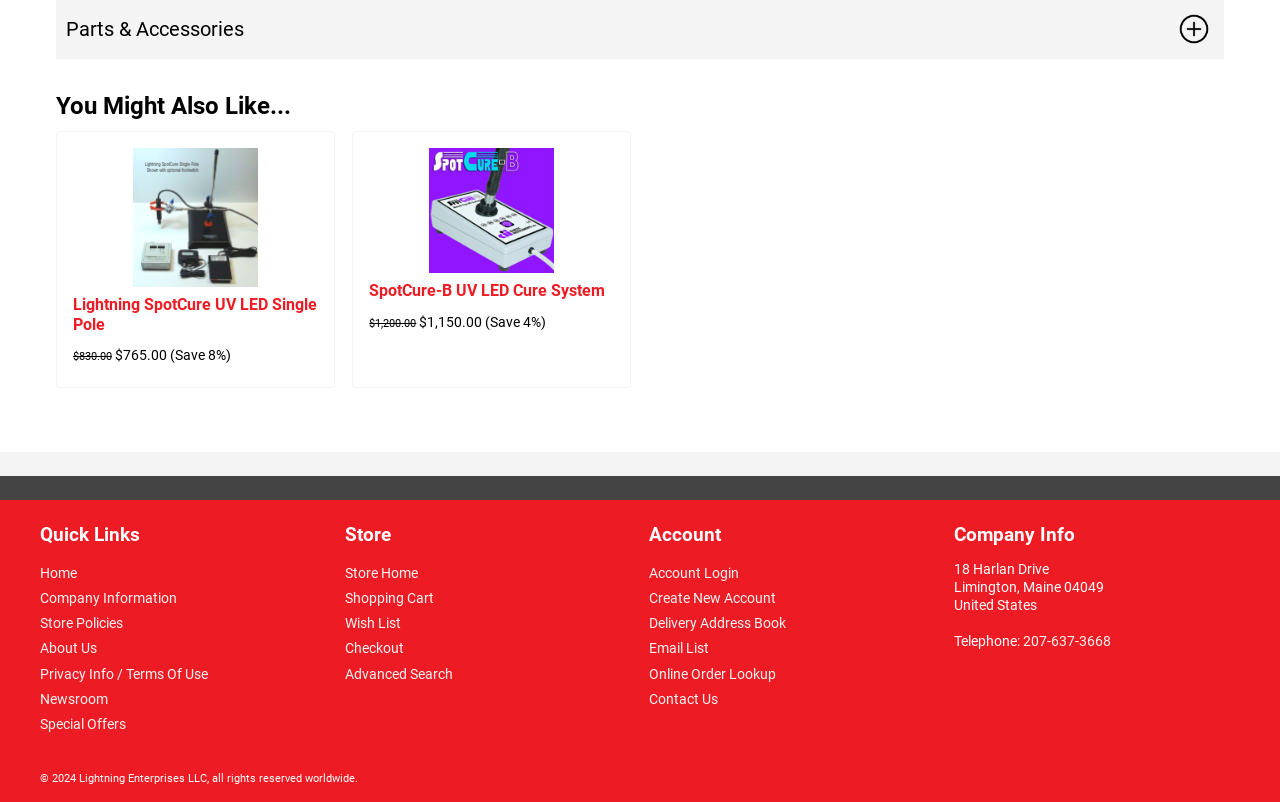Determine the bounding box coordinates of the area to click in order to meet this instruction: "click the BOOK ONLINE button".

None